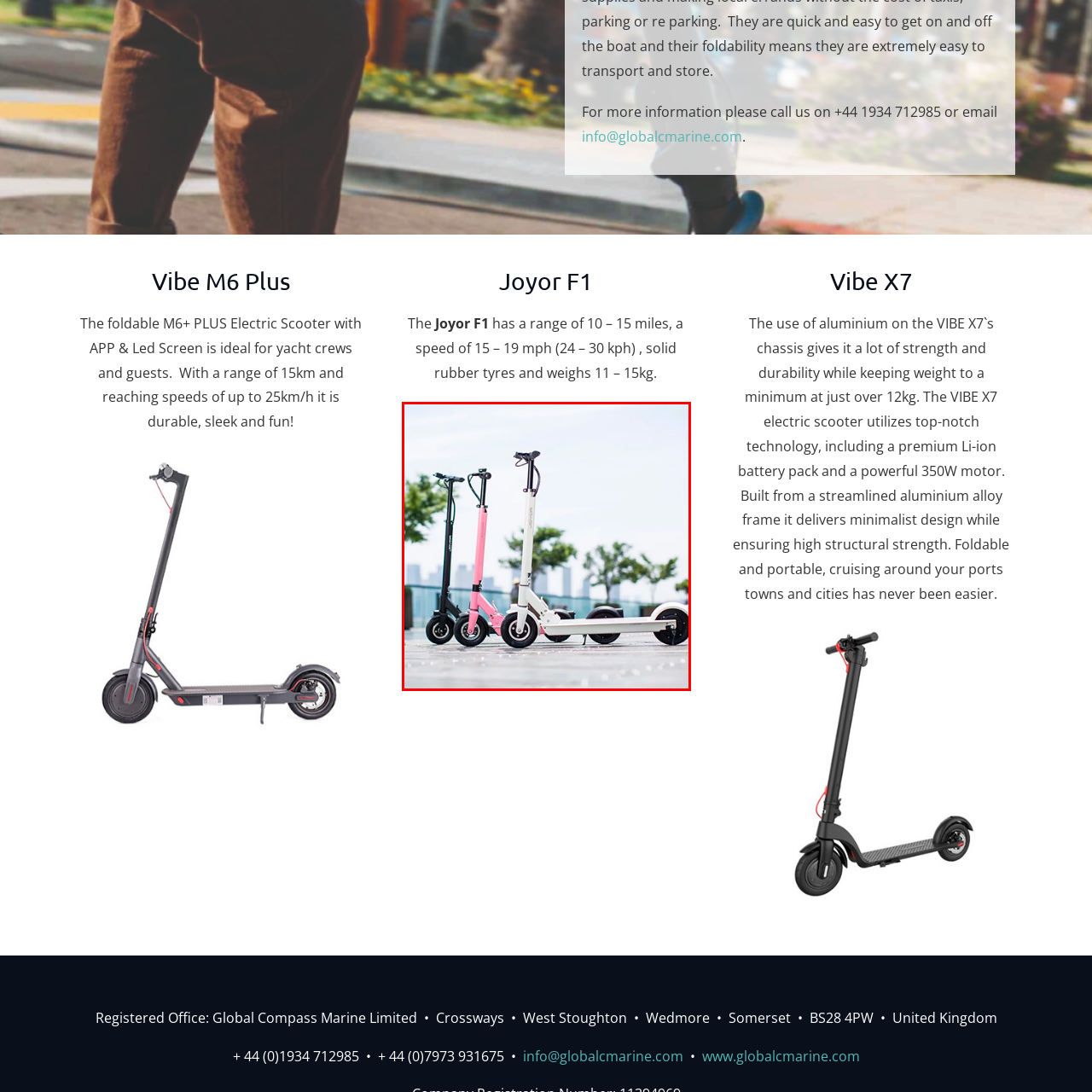What is visible in the background of the image?
Carefully examine the image highlighted by the red bounding box and provide a detailed answer to the question.

The caption states that a blurred silhouette of a cityscape is visible in the background, complemented by greenery, which adds a fresh touch to the scene.